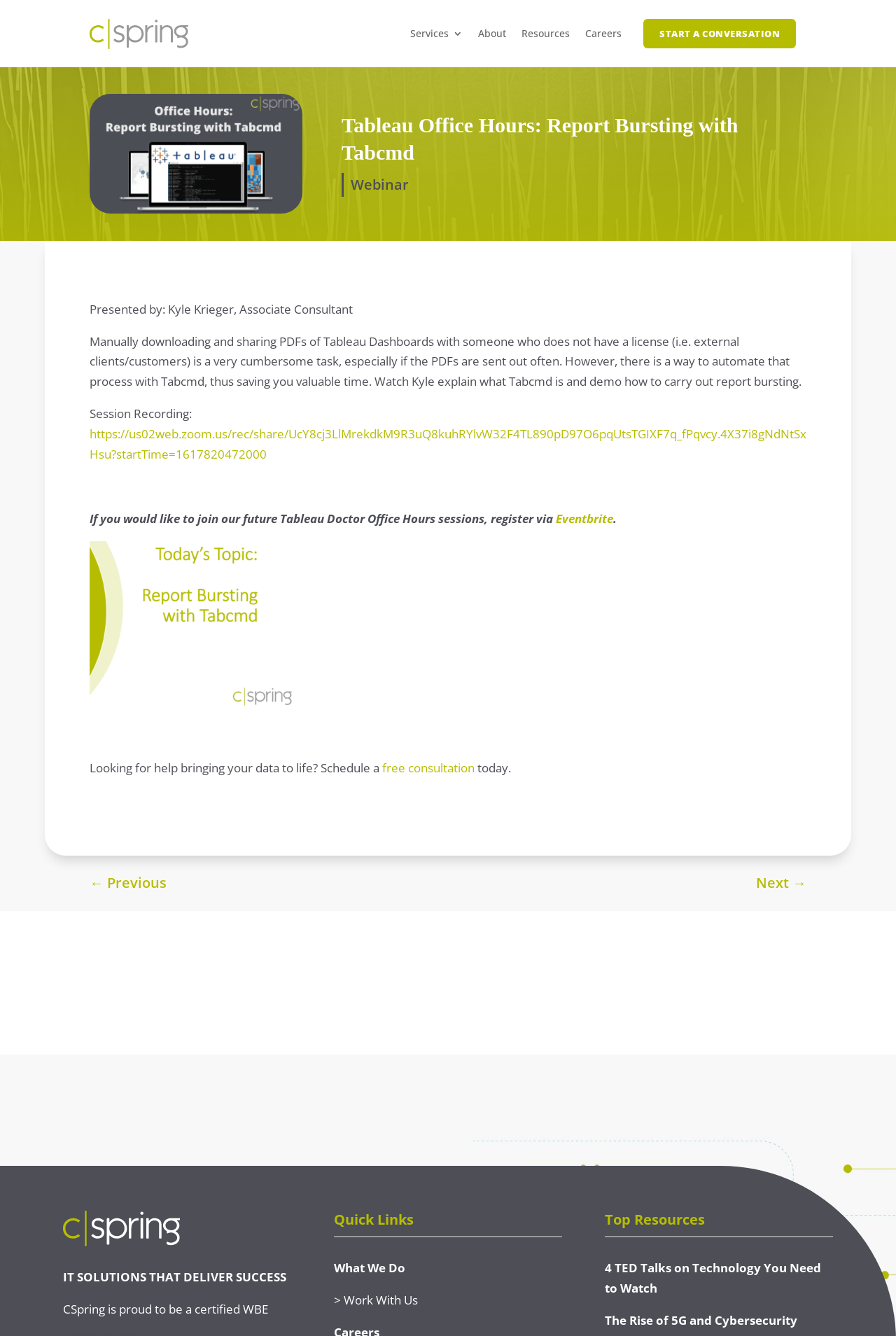Find the bounding box coordinates of the area that needs to be clicked in order to achieve the following instruction: "Click the 'START A CONVERSATION' link". The coordinates should be specified as four float numbers between 0 and 1, i.e., [left, top, right, bottom].

[0.718, 0.014, 0.888, 0.036]